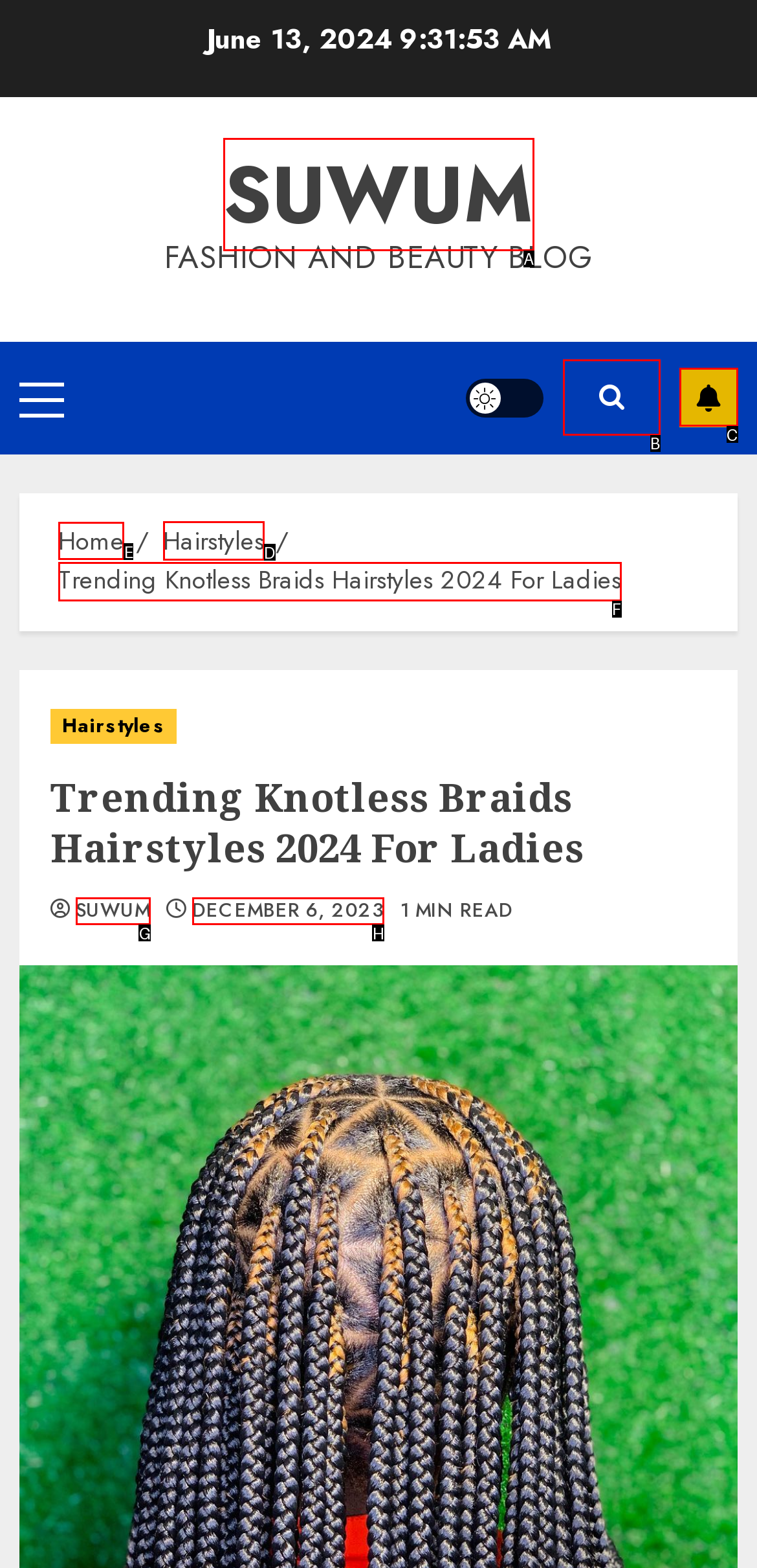Select the appropriate letter to fulfill the given instruction: Click on the 'Home' link
Provide the letter of the correct option directly.

E